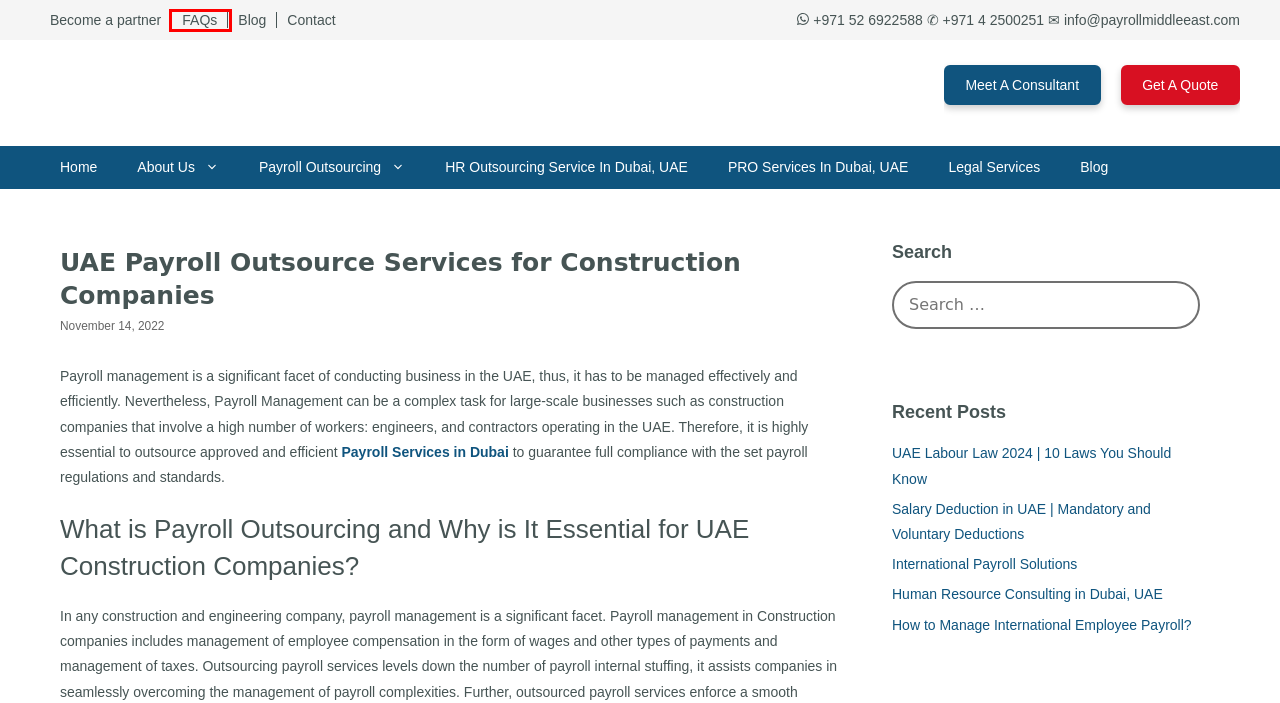You see a screenshot of a webpage with a red bounding box surrounding an element. Pick the webpage description that most accurately represents the new webpage after interacting with the element in the red bounding box. The options are:
A. Payroll & HR Services Frequently Asked Questions (FAQ)
B. Best Lawyers in Dubai, Top Dubai Lawyers, legal Consultants UAE
C. UAE Labour Law 2024 | 10 Laws You Should Know
D. Become a partner - Payroll and HR Services – Payroll Middle East
E. Payroll Services in Dubai, UAE | Payroll Outsourcing in Dubai, UAE
F. How to Manage International Employee Payroll?
G. Payroll Outsourcing in UAE | Best Payroll Service in Dubai, UAE
H. HR Outsourcing Service in Dubai, UAE | HR Outsourcing Company

A